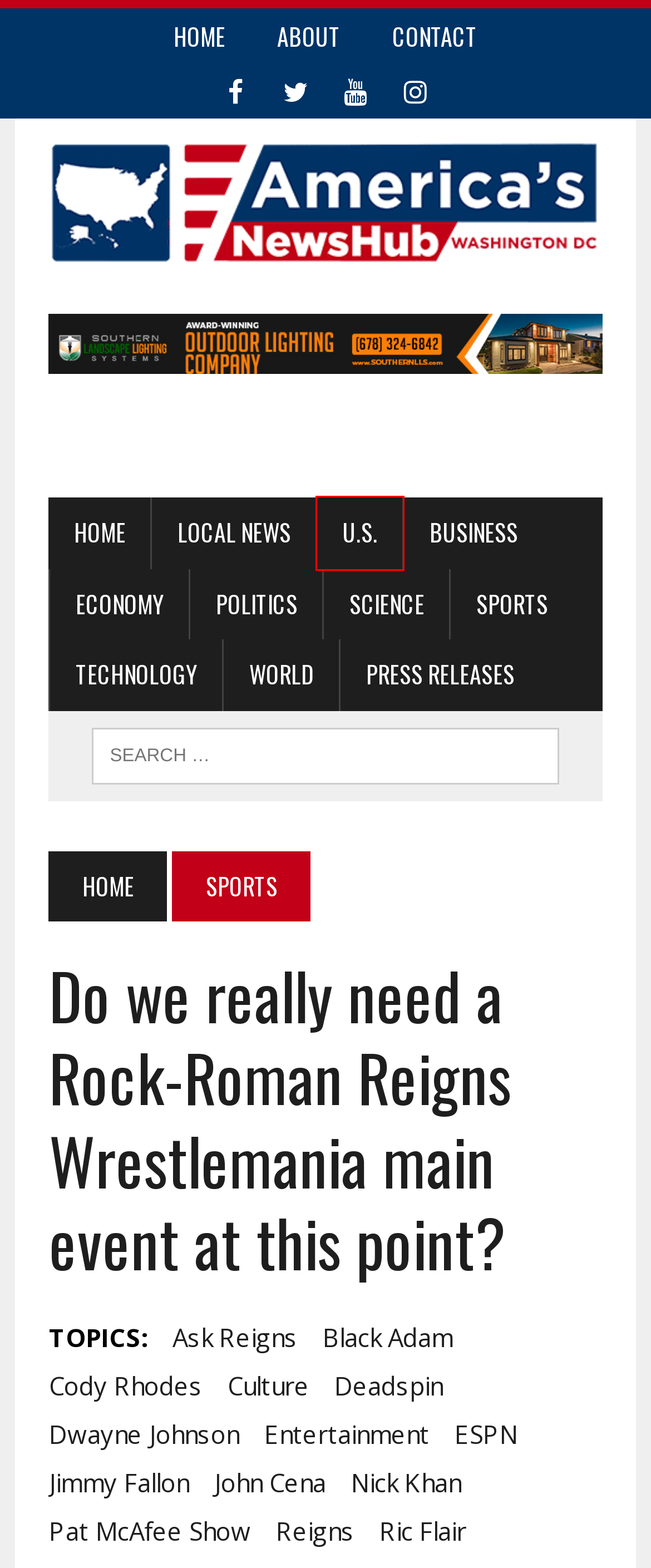You are given a screenshot of a webpage with a red rectangle bounding box around an element. Choose the best webpage description that matches the page after clicking the element in the bounding box. Here are the candidates:
A. ESPN | Washington DC NewsHub
B. John Cena | Washington DC NewsHub
C. Culture | Washington DC NewsHub
D. Nick Khan | Washington DC NewsHub
E. Business | Washington DC NewsHub
F. Pat McAfee Show | Washington DC NewsHub
G. Contact | Washington DC NewsHub
H. U.S. | Washington DC NewsHub

H